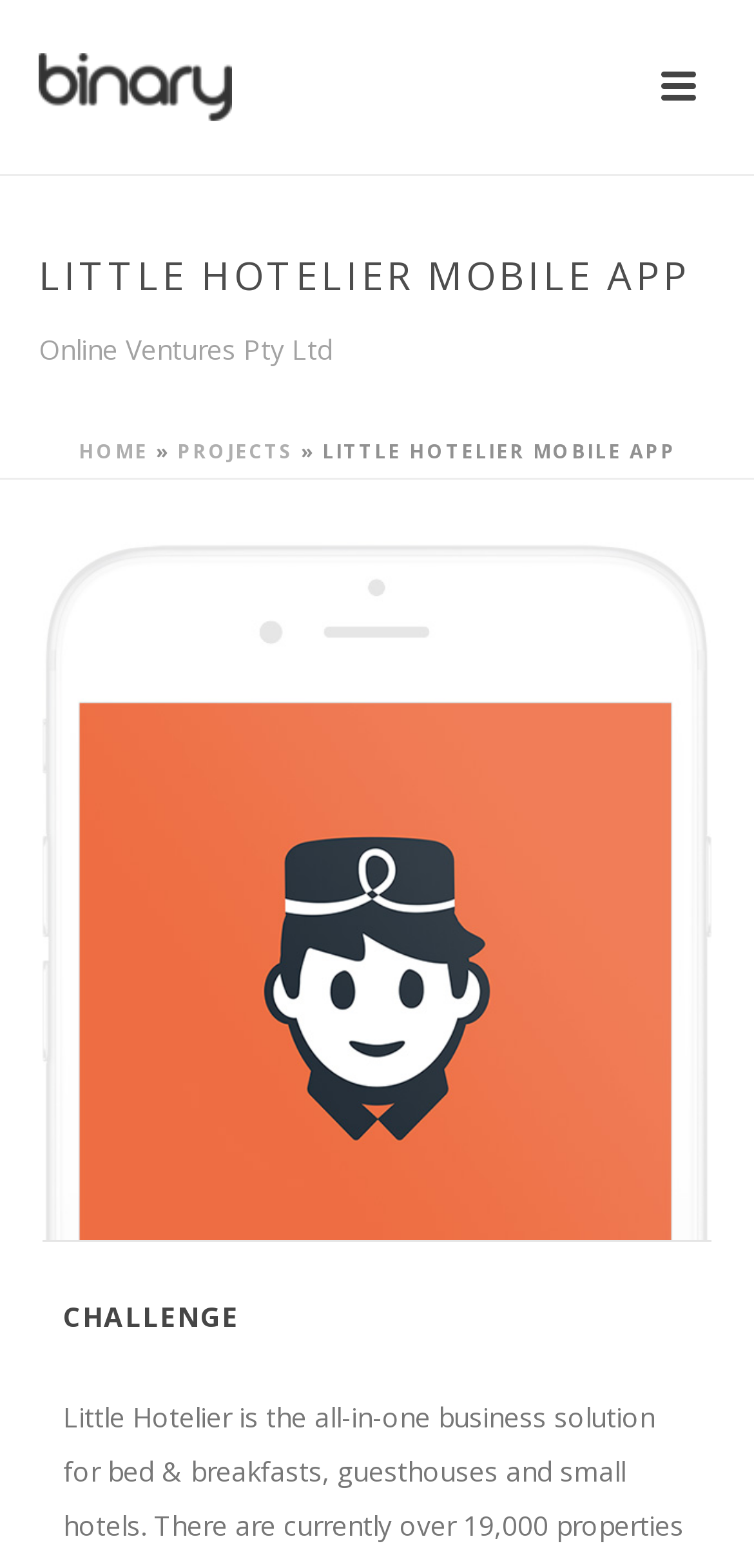What are the two platforms mentioned for the mobile app development?
Examine the screenshot and reply with a single word or phrase.

iOS & Android